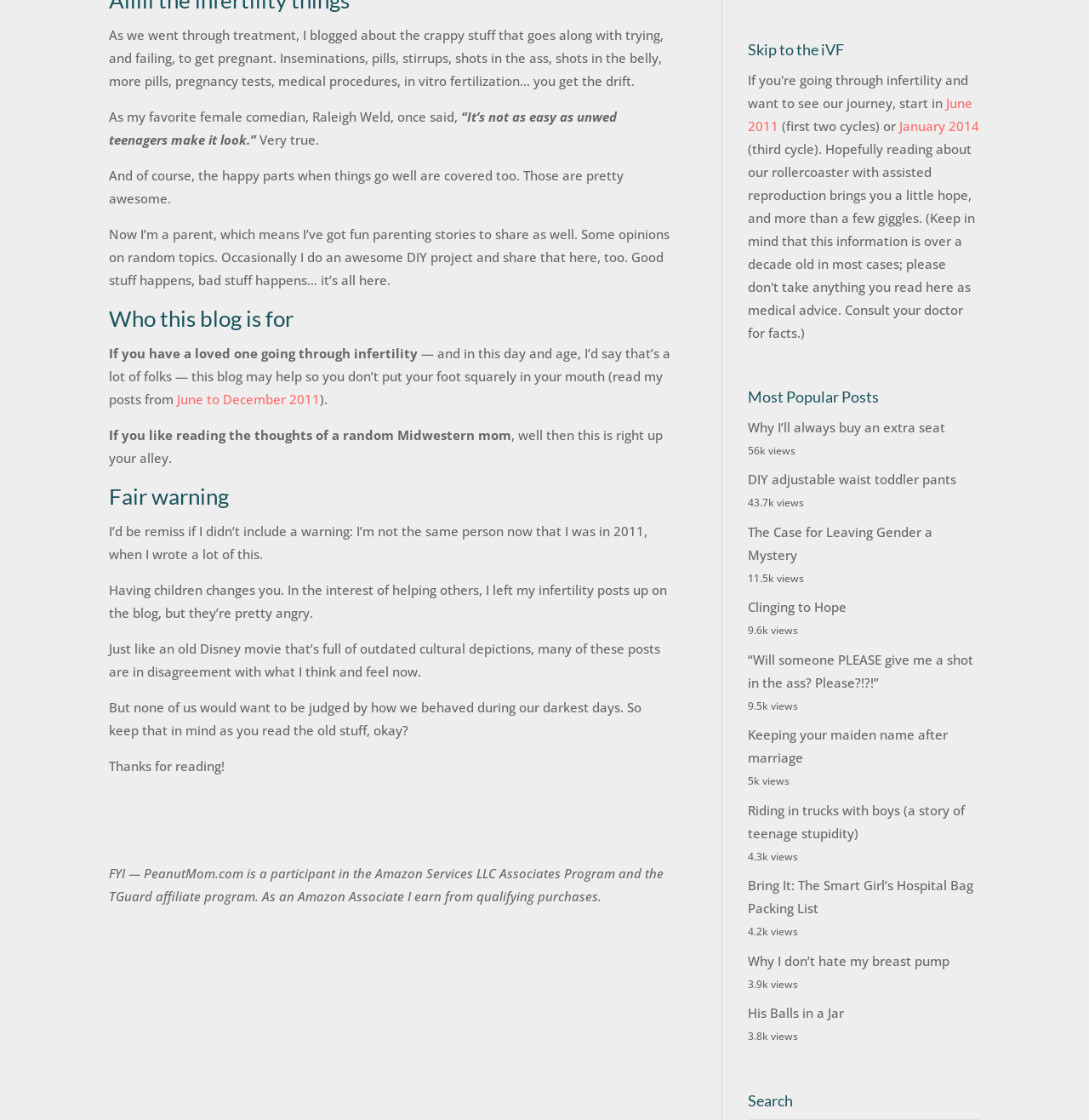Given the element description, predict the bounding box coordinates in the format (top-left x, top-left y, bottom-right x, bottom-right y). Make sure all values are between 0 and 1. Here is the element description: His Balls in a Jar

[0.687, 0.897, 0.775, 0.912]